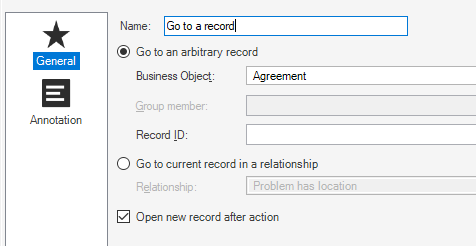What happens after completing the current step if the checkbox is checked?
Please look at the screenshot and answer using one word or phrase.

Open new record